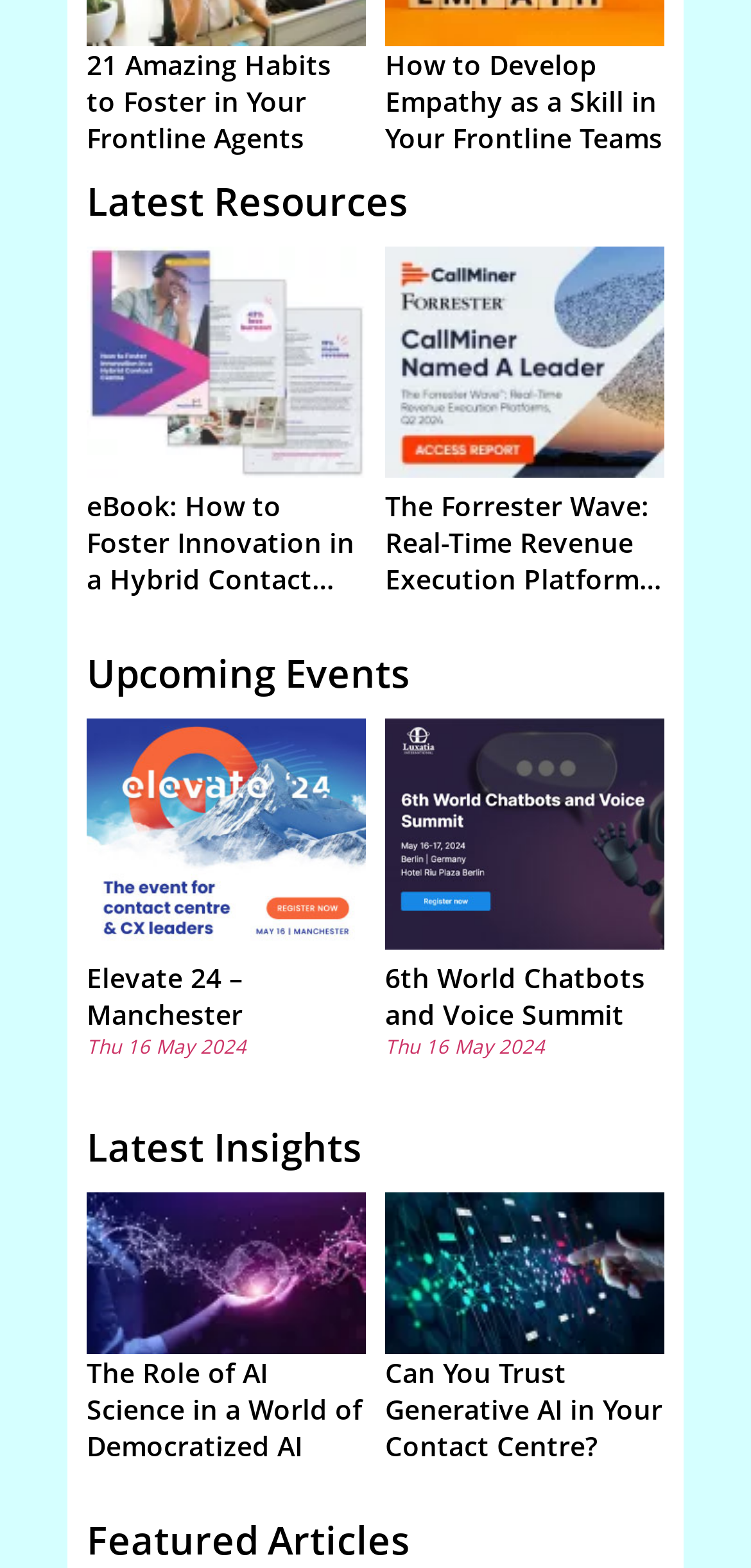Pinpoint the bounding box coordinates of the area that should be clicked to complete the following instruction: "Learn about Elevate 24 – Manchester event". The coordinates must be given as four float numbers between 0 and 1, i.e., [left, top, right, bottom].

[0.115, 0.585, 0.487, 0.612]